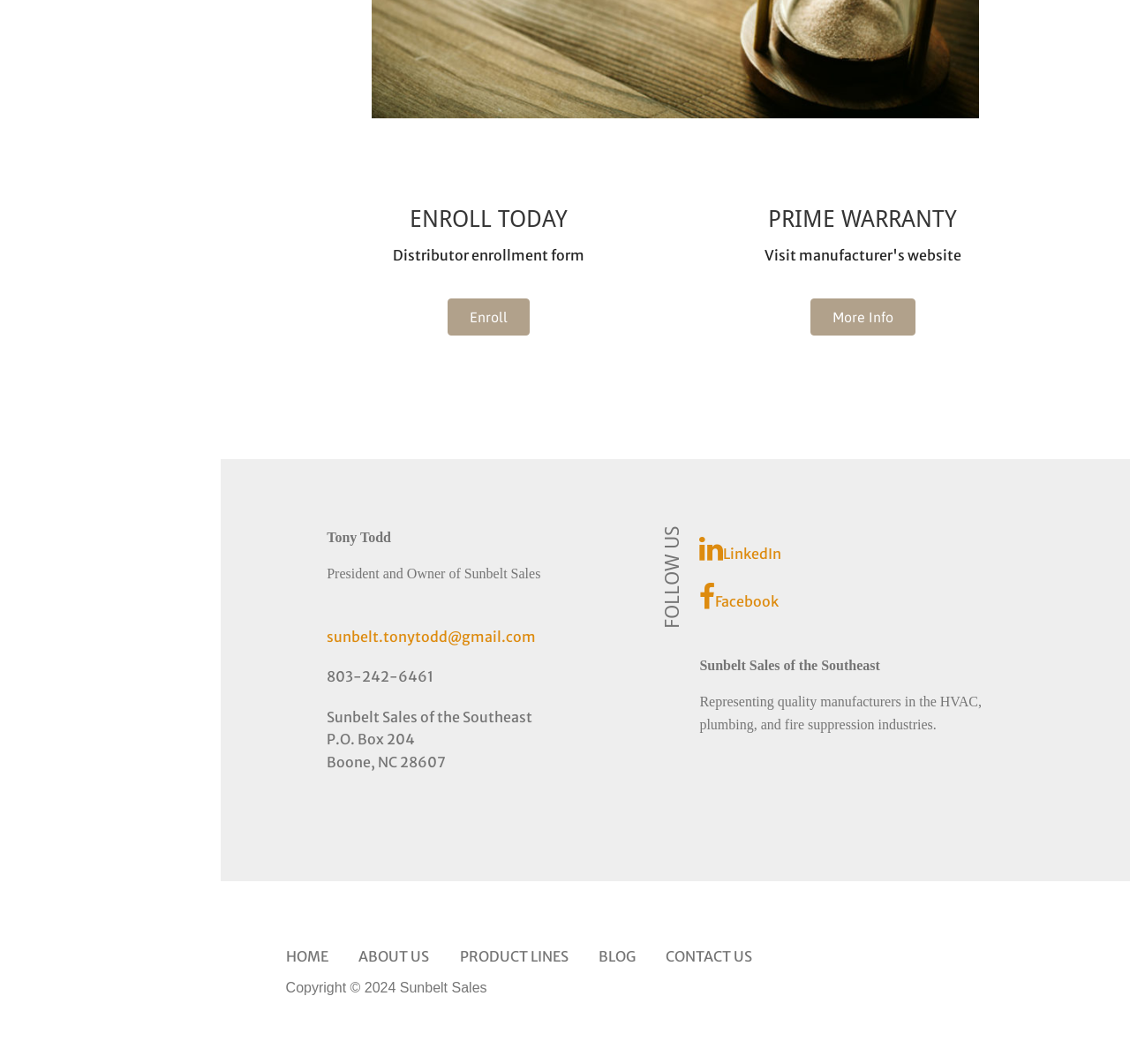Please reply with a single word or brief phrase to the question: 
What is the industry represented by Sunbelt Sales?

HVAC, plumbing, and fire suppression